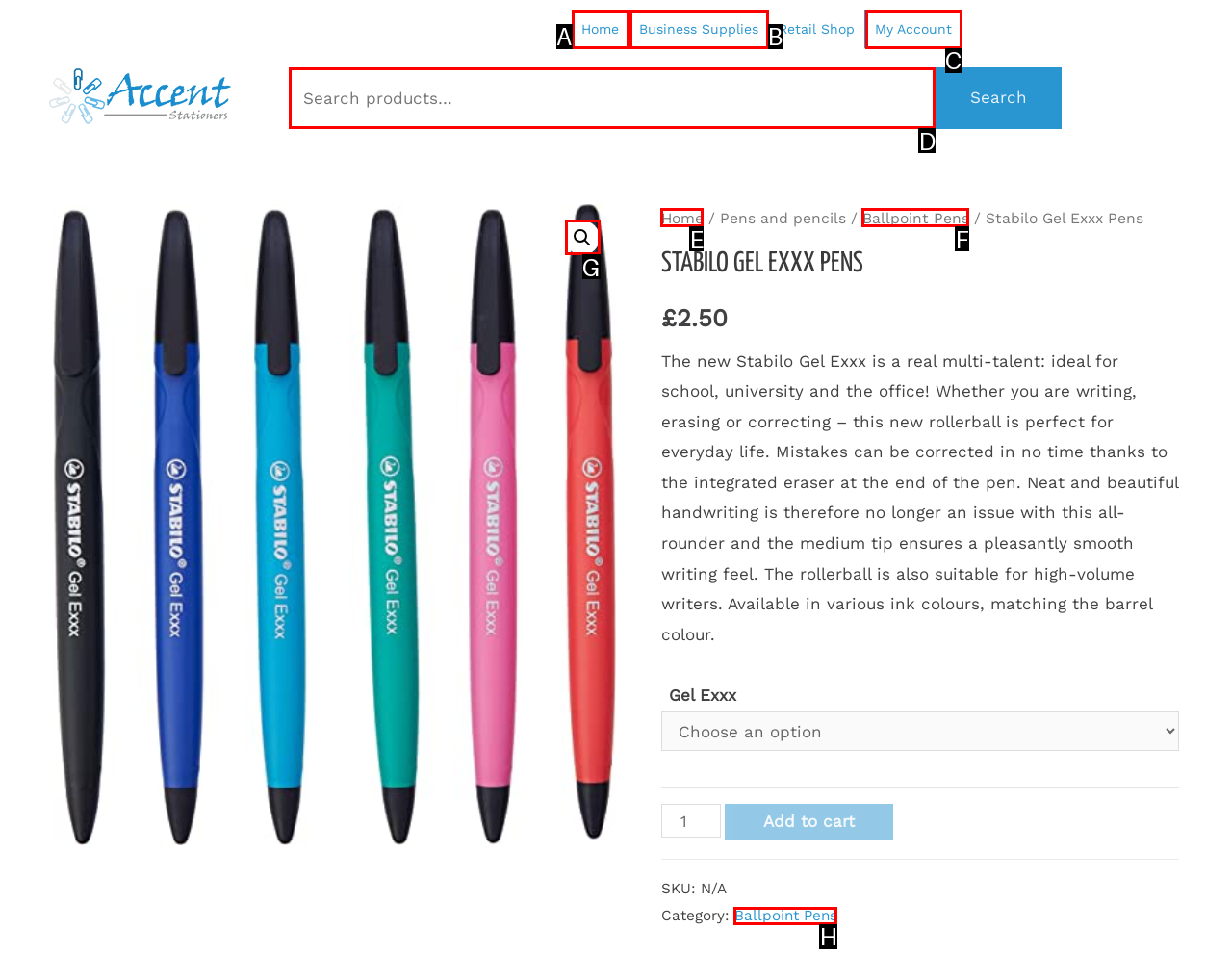From the given choices, indicate the option that best matches: Business Supplies
State the letter of the chosen option directly.

B